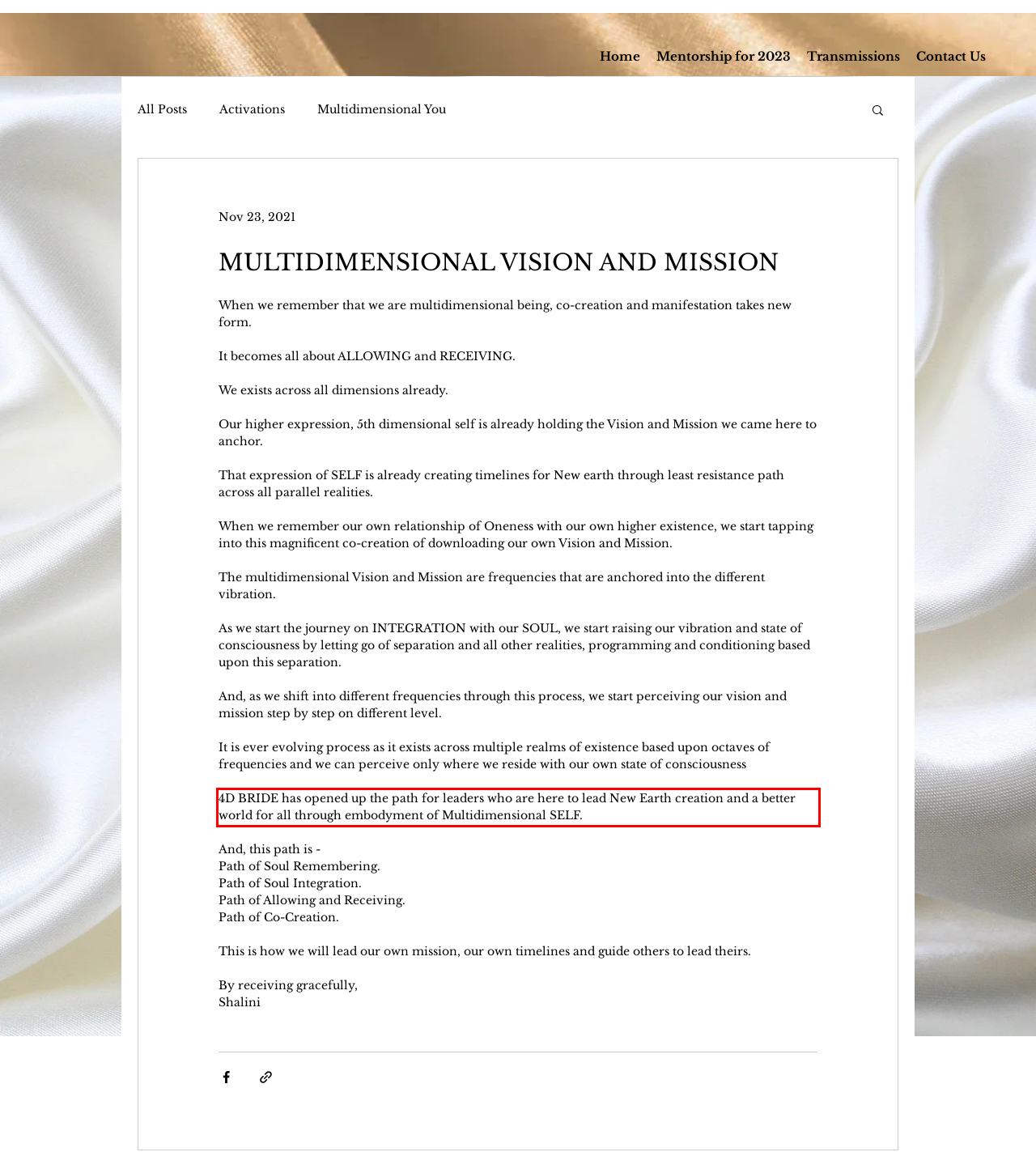Analyze the screenshot of the webpage that features a red bounding box and recognize the text content enclosed within this red bounding box.

4D BRIDE has opened up the path for leaders who are here to lead New Earth creation and a better world for all through embodyment of Multidimensional SELF.